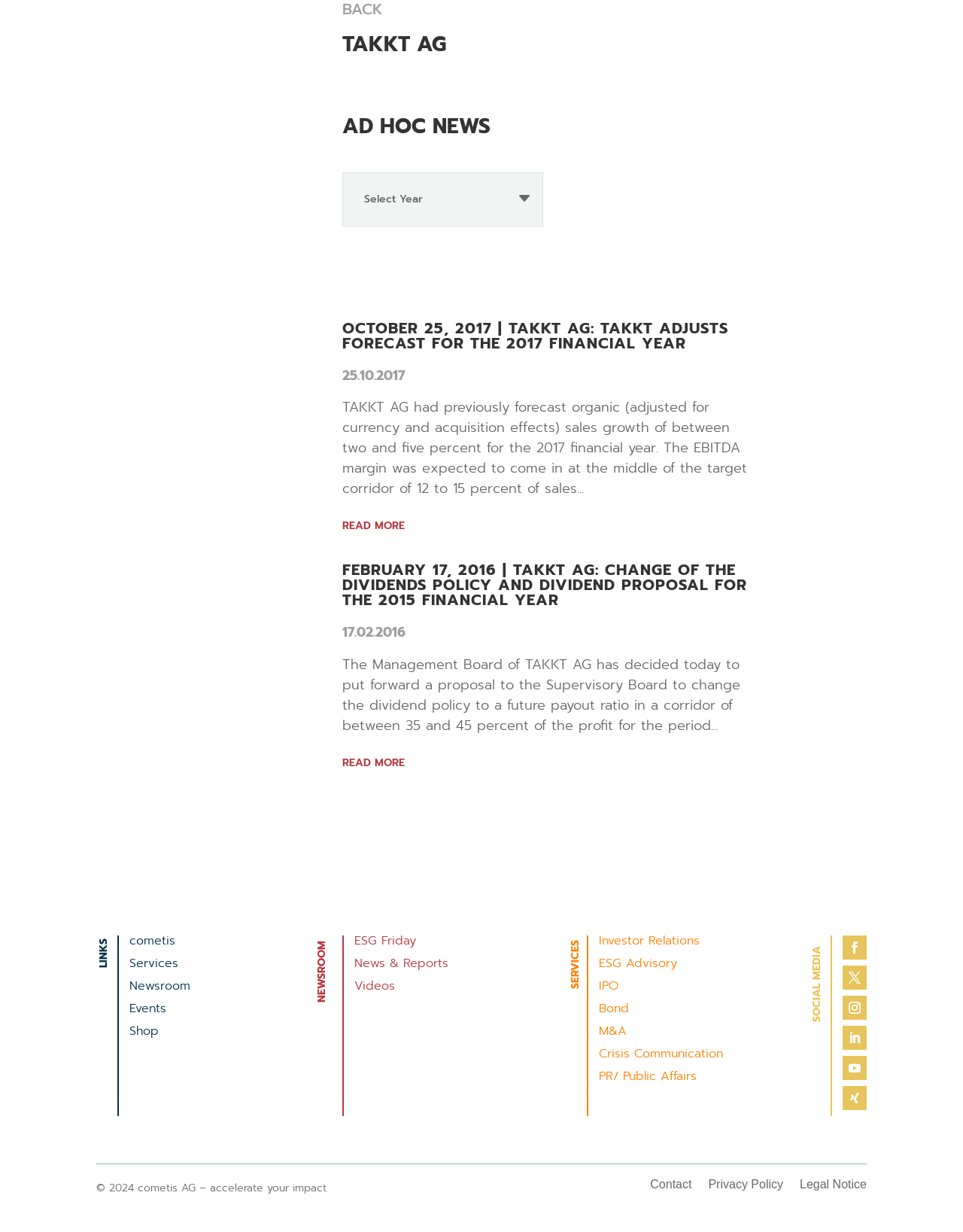Locate the bounding box for the described UI element: "Privacy Policy". Ensure the coordinates are four float numbers between 0 and 1, formatted as [left, top, right, bottom].

[0.735, 0.957, 0.813, 0.971]